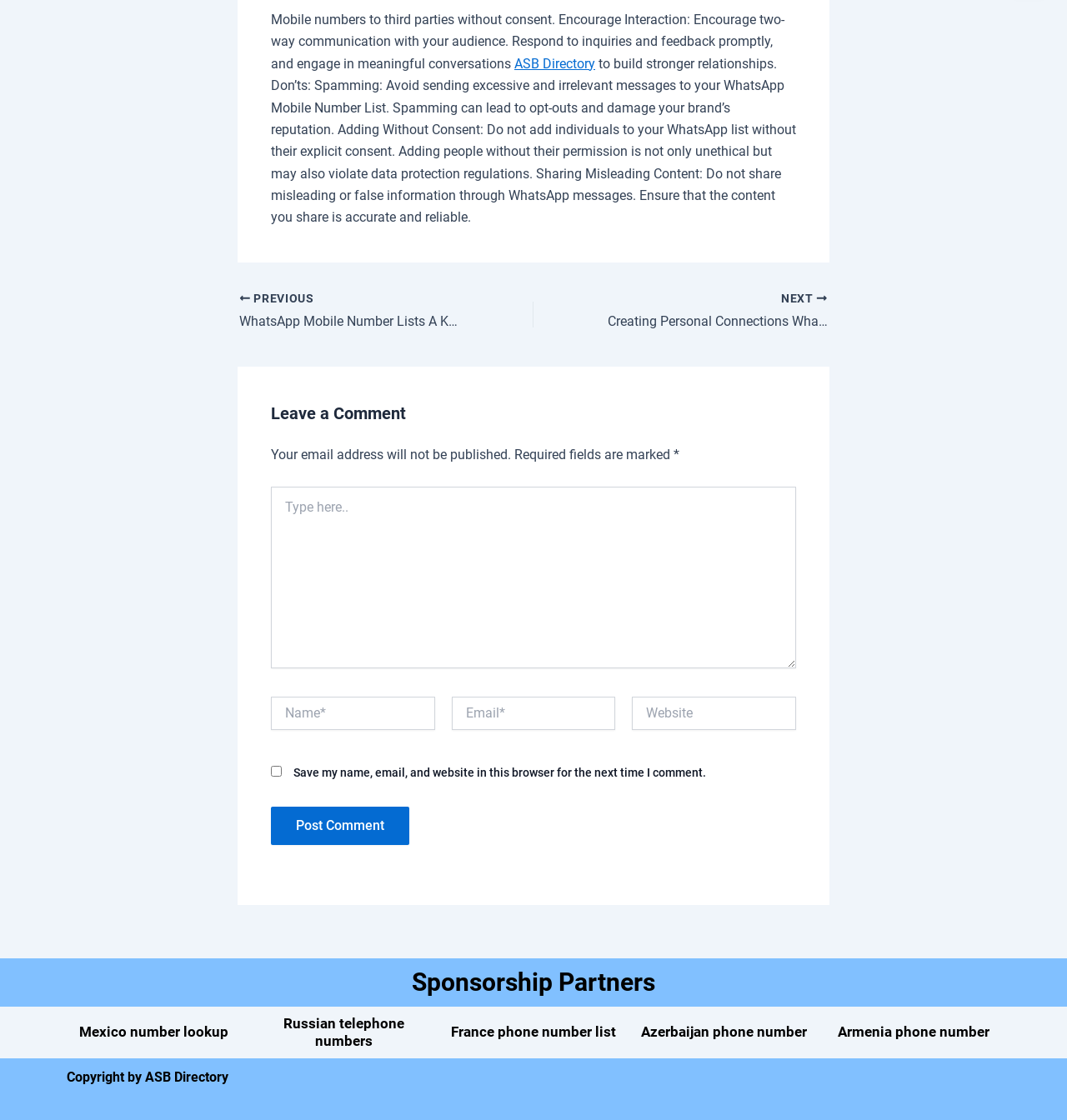Based on the description "Azerbaijan phone number", find the bounding box of the specified UI element.

[0.6, 0.914, 0.756, 0.929]